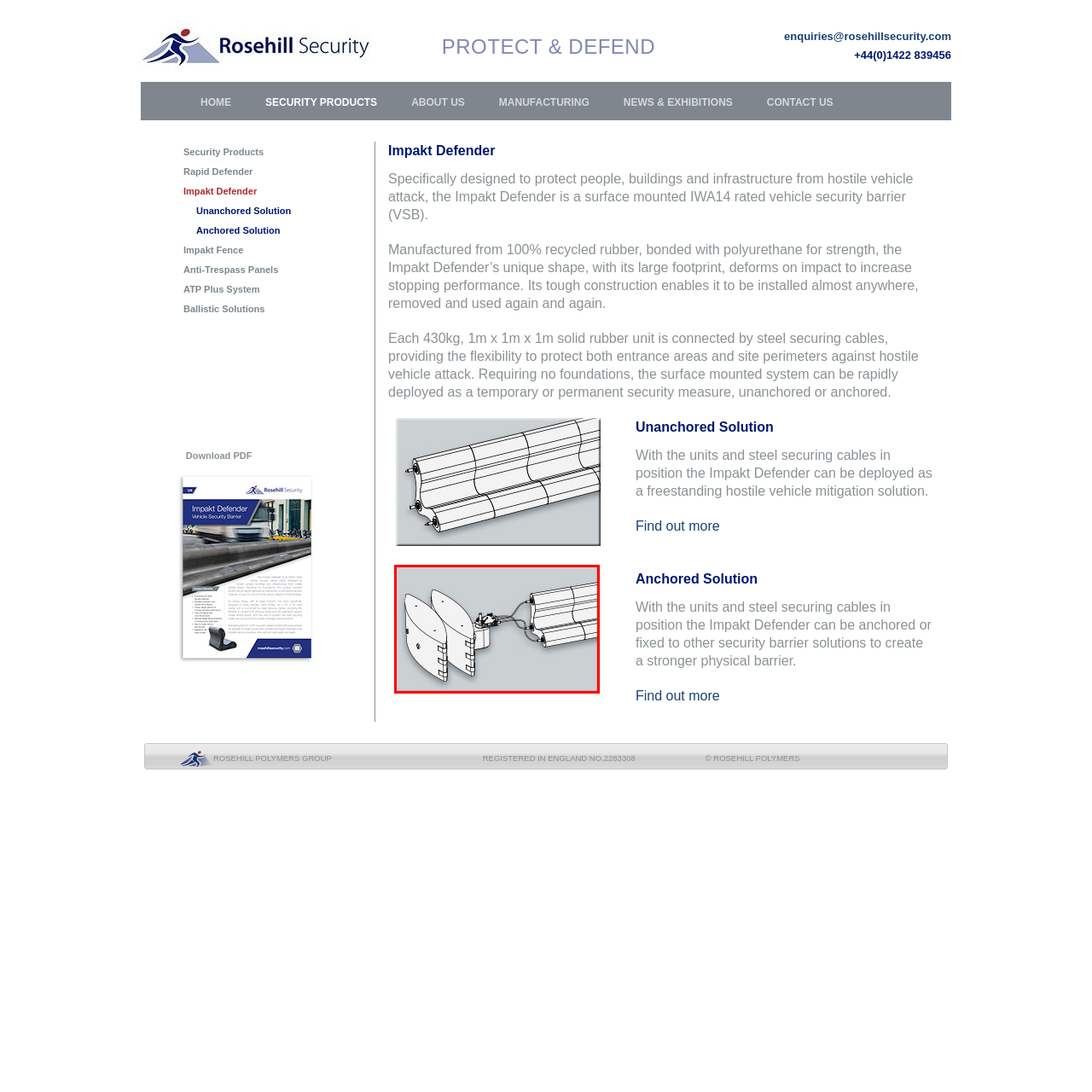Look closely at the image within the red-bordered box and thoroughly answer the question below, using details from the image: How can the Impakt Defender be deployed?

The surface-mounted configuration of the Impakt Defender allows it to be rapidly deployed in various locations, ensuring comprehensive protection for entrance areas and site perimeters, as mentioned in the caption.